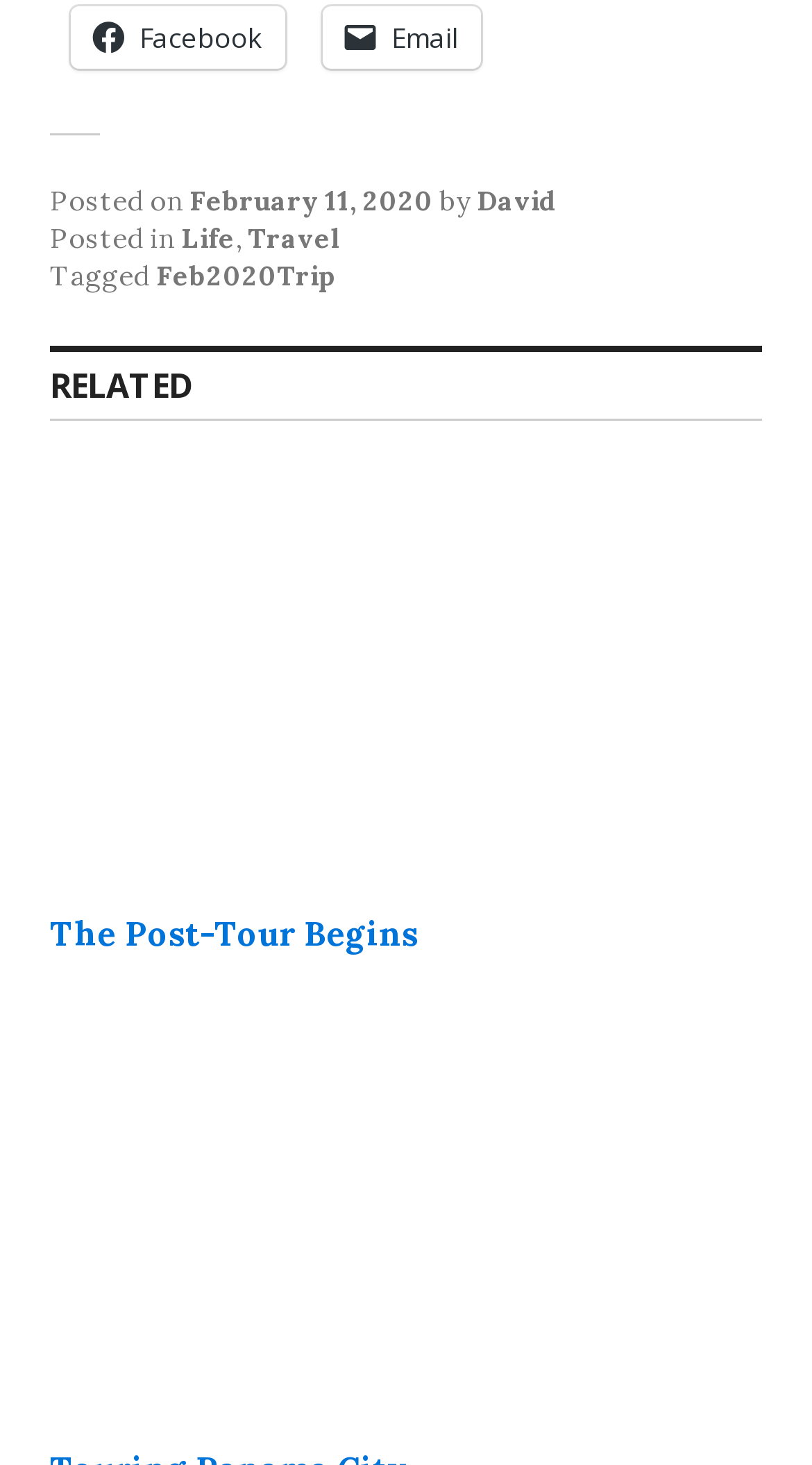Show the bounding box coordinates of the element that should be clicked to complete the task: "Check post details".

[0.233, 0.126, 0.533, 0.15]